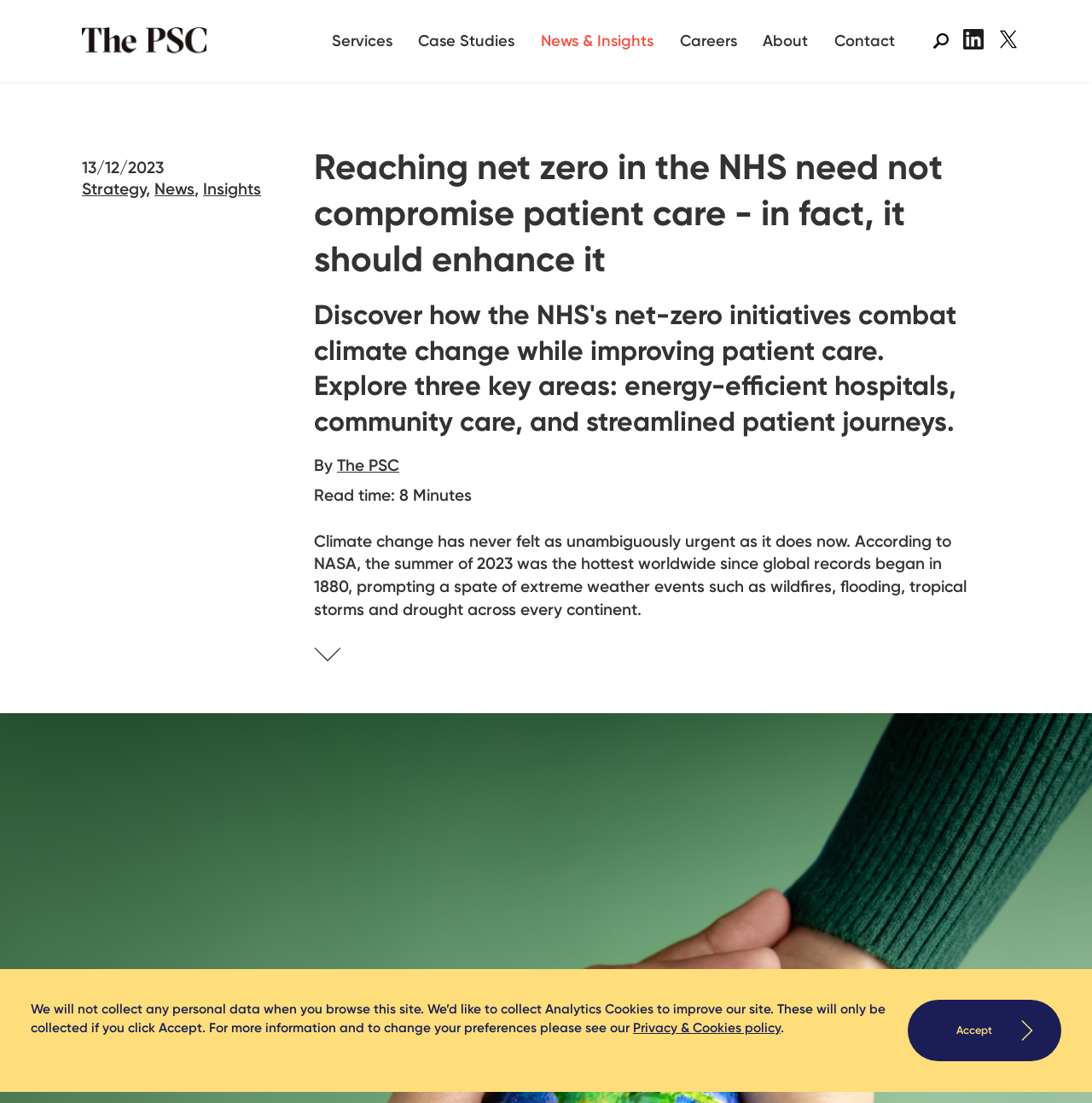Create a detailed narrative of the webpage’s visual and textual elements.

The webpage is about the NHS's net-zero initiatives to combat climate change while improving patient care. At the top, there is a search bar with a "Search Again" textbox and a "Go" button. Next to the search bar, there are several links to different sections of the website, including "The PSC", "Services", "Case Studies", "News & Insights", "Careers", "About", and "Contact". There are also social media links to LinkedIn and Twitter.

Below the top navigation, there is a heading that displays the date "13/12/2023" and categorizes the content as "Strategy, News, Insights". Underneath, there are three links to "Strategy", "News", and "Insights".

The main content of the webpage is divided into sections. The first section has a heading that summarizes the article, followed by a subheading that provides more details about the NHS's net-zero initiatives. The article is written by "The PSC" and has a read time of 8 minutes.

The main article begins with a paragraph discussing the urgency of climate change, citing NASA's records of the hottest summer in 2023. There is a "Skip" link at the end of the paragraph.

At the bottom of the webpage, there is a notice about collecting Analytics Cookies, with a link to the "Privacy & Cookies policy" and an "Accept" button. Next to the "Accept" button, there is a small image.